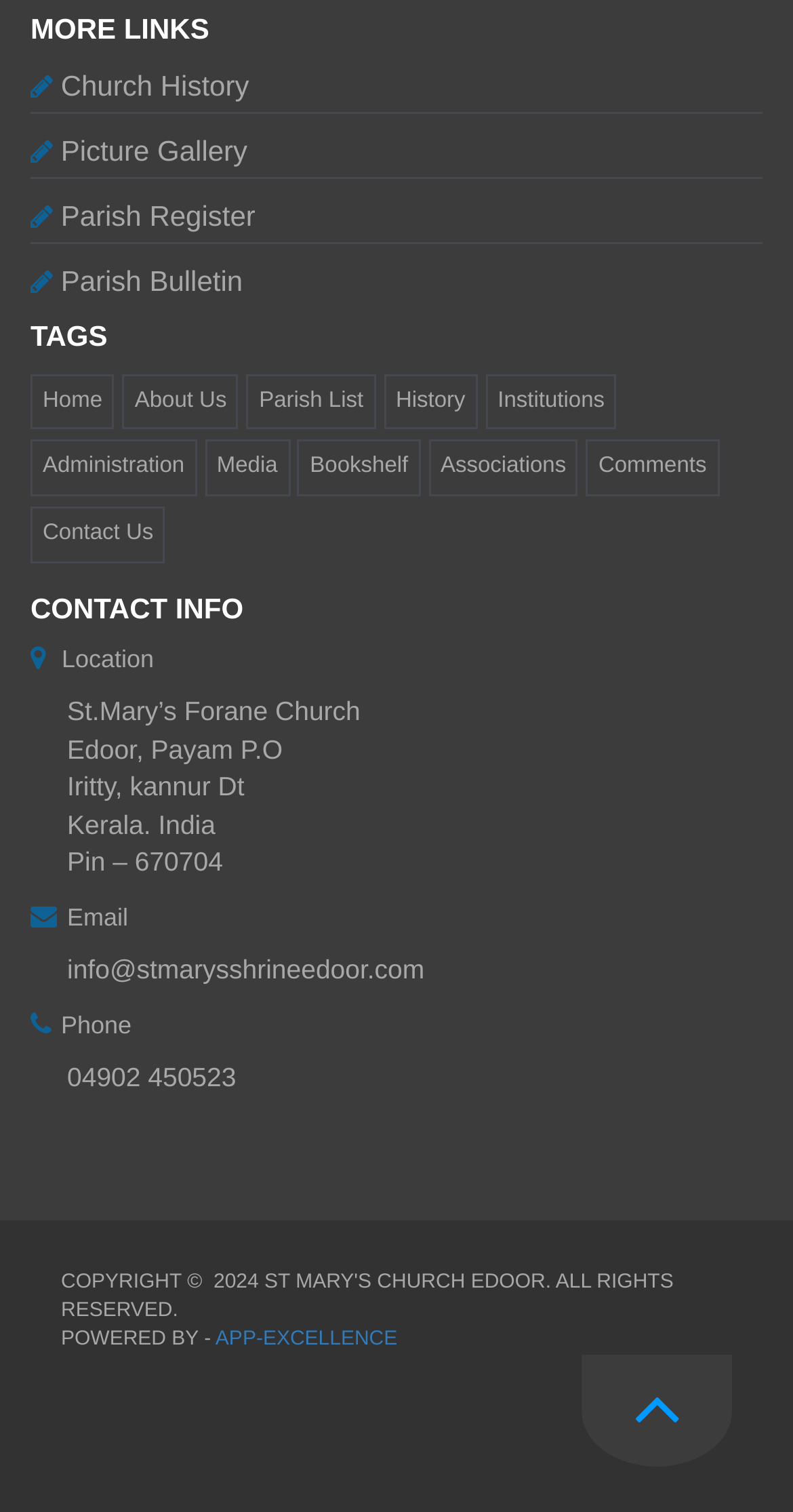Give a succinct answer to this question in a single word or phrase: 
What is the phone number of the church?

04902 450523